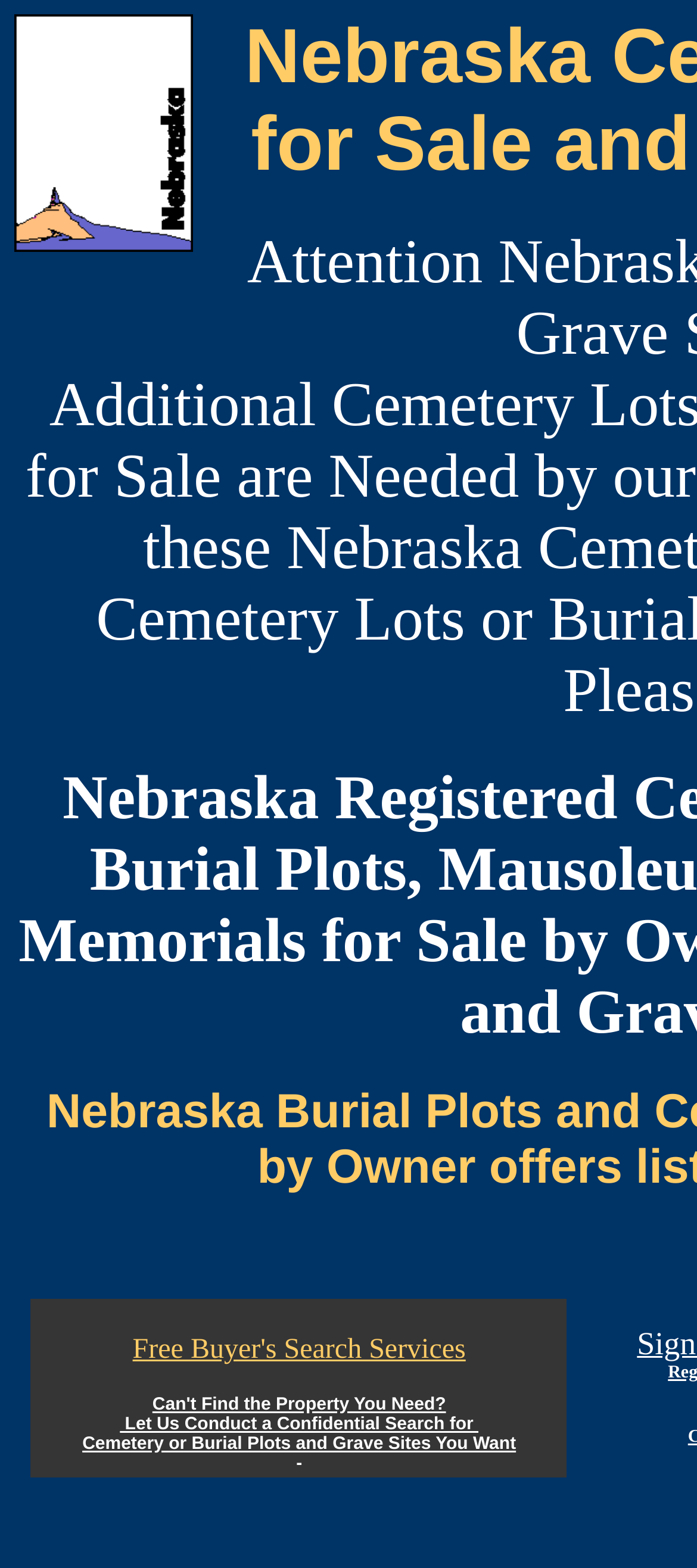Could you identify the text that serves as the heading for this webpage?

Nebraska Cemetery Burial Plots or Lots for Sale and Grave Sites for Sale Offers